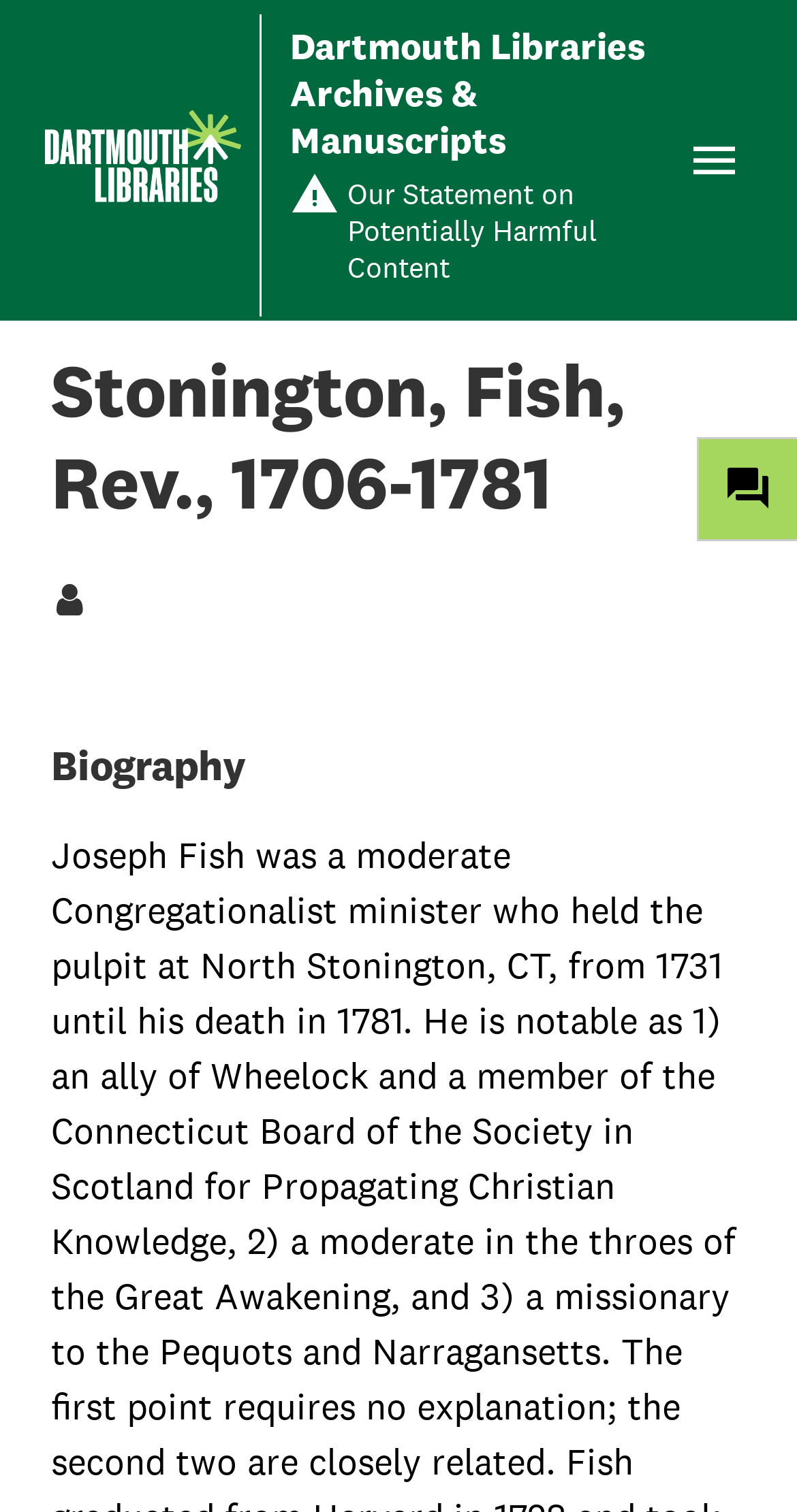Offer a comprehensive description of the webpage’s content and structure.

The webpage is about Rev. Fish Stonington, who lived from 1706 to 1781. At the top of the page, there is a navigation bar that spans the entire width, containing links to "Dartmouth Libraries" and "Dartmouth Libraries Archives & Manuscripts" on the left side, and a link to "Our Statement on Potentially Harmful Content" on the right side. Next to the last link, there is a toggle navigation button.

Below the navigation bar, there is a prominent heading that displays the title "Stonington, Fish, Rev., 1706-1781". To the right of this heading, there is a small table with a single cell containing the text "Agent". 

Further down the page, there is a section labeled "Page Actions", and below that, a heading that reads "Biography".